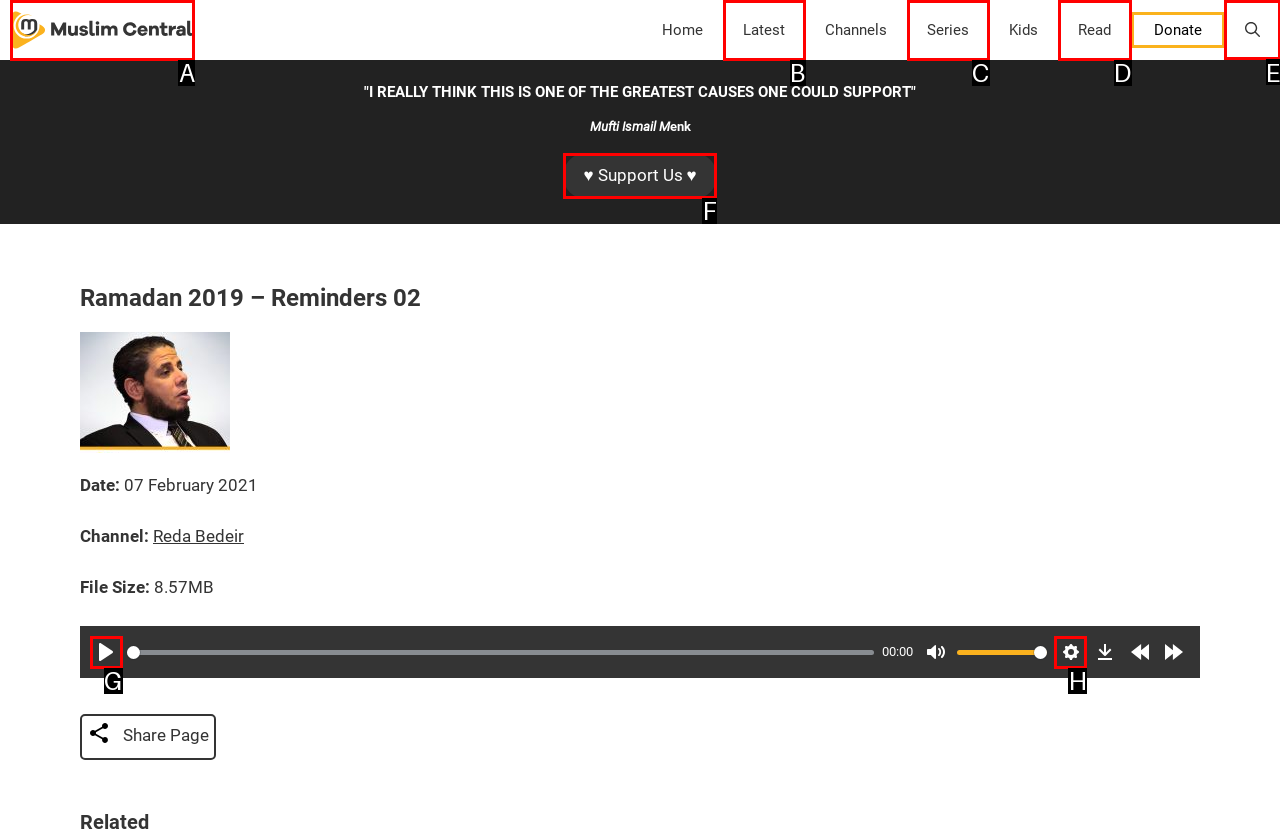Determine the letter of the UI element that will complete the task: Open the search bar
Reply with the corresponding letter.

E